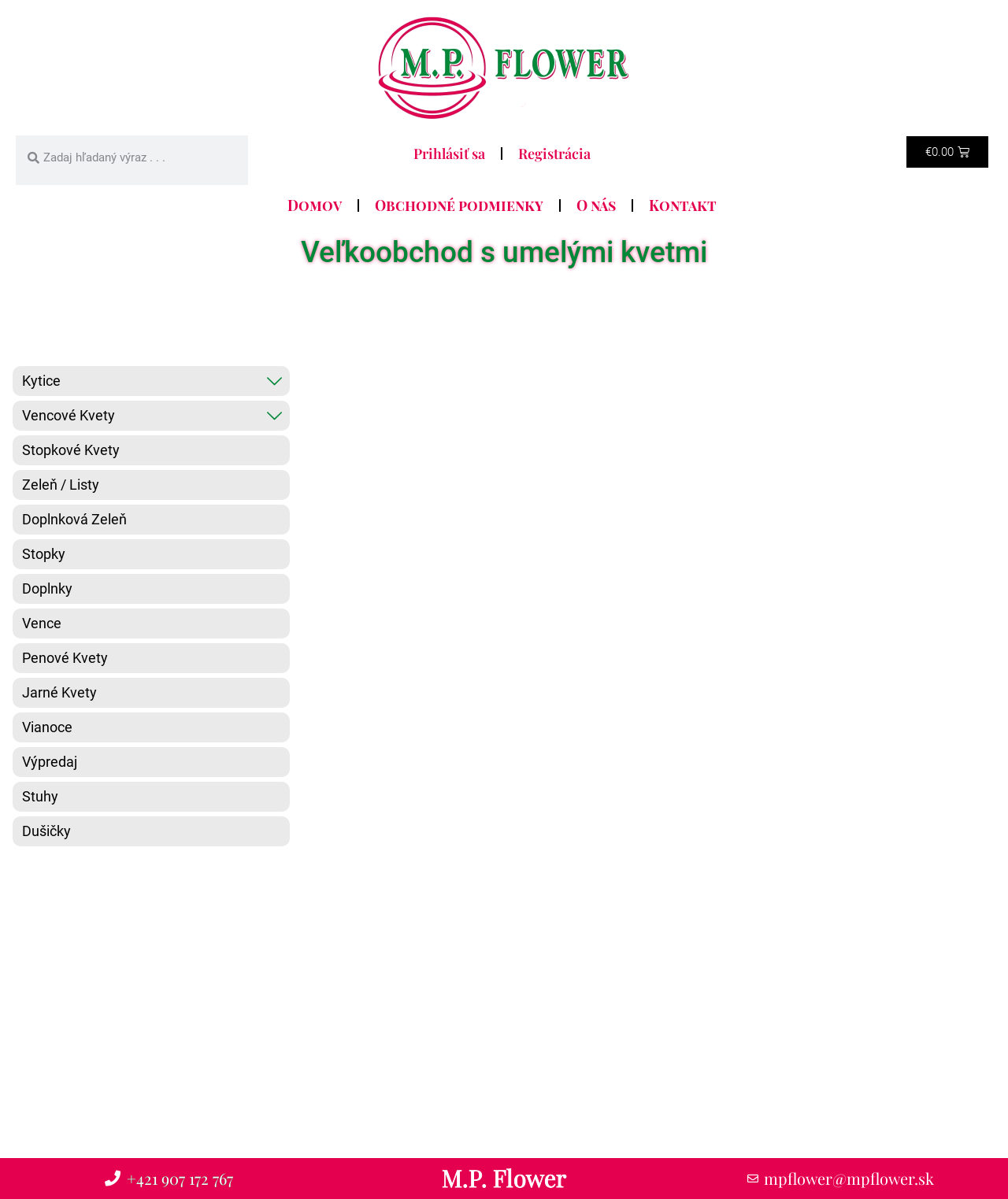Please locate the clickable area by providing the bounding box coordinates to follow this instruction: "View shopping cart".

[0.899, 0.113, 0.981, 0.141]